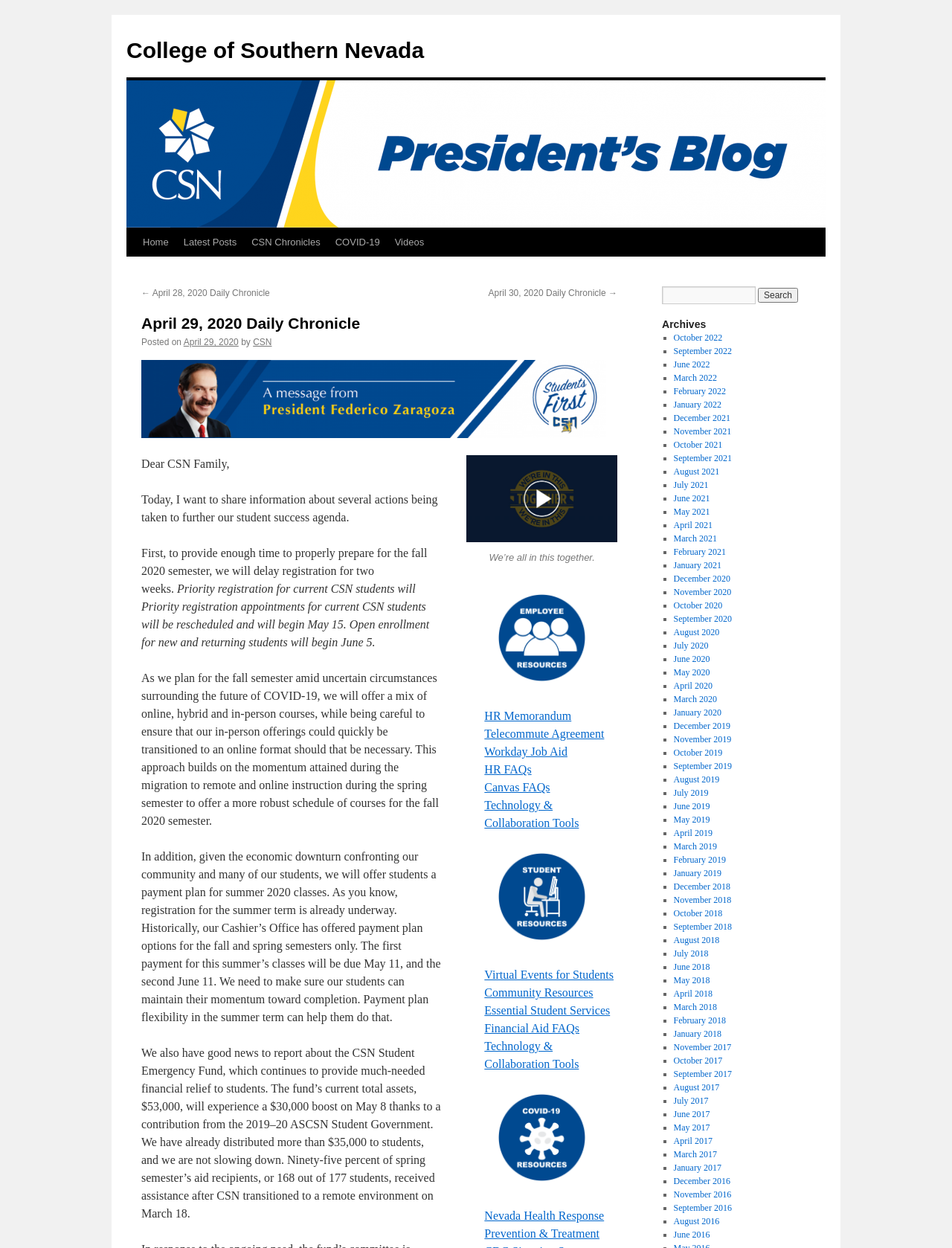Provide the bounding box coordinates for the UI element that is described as: "Skip to content".

[0.132, 0.182, 0.148, 0.25]